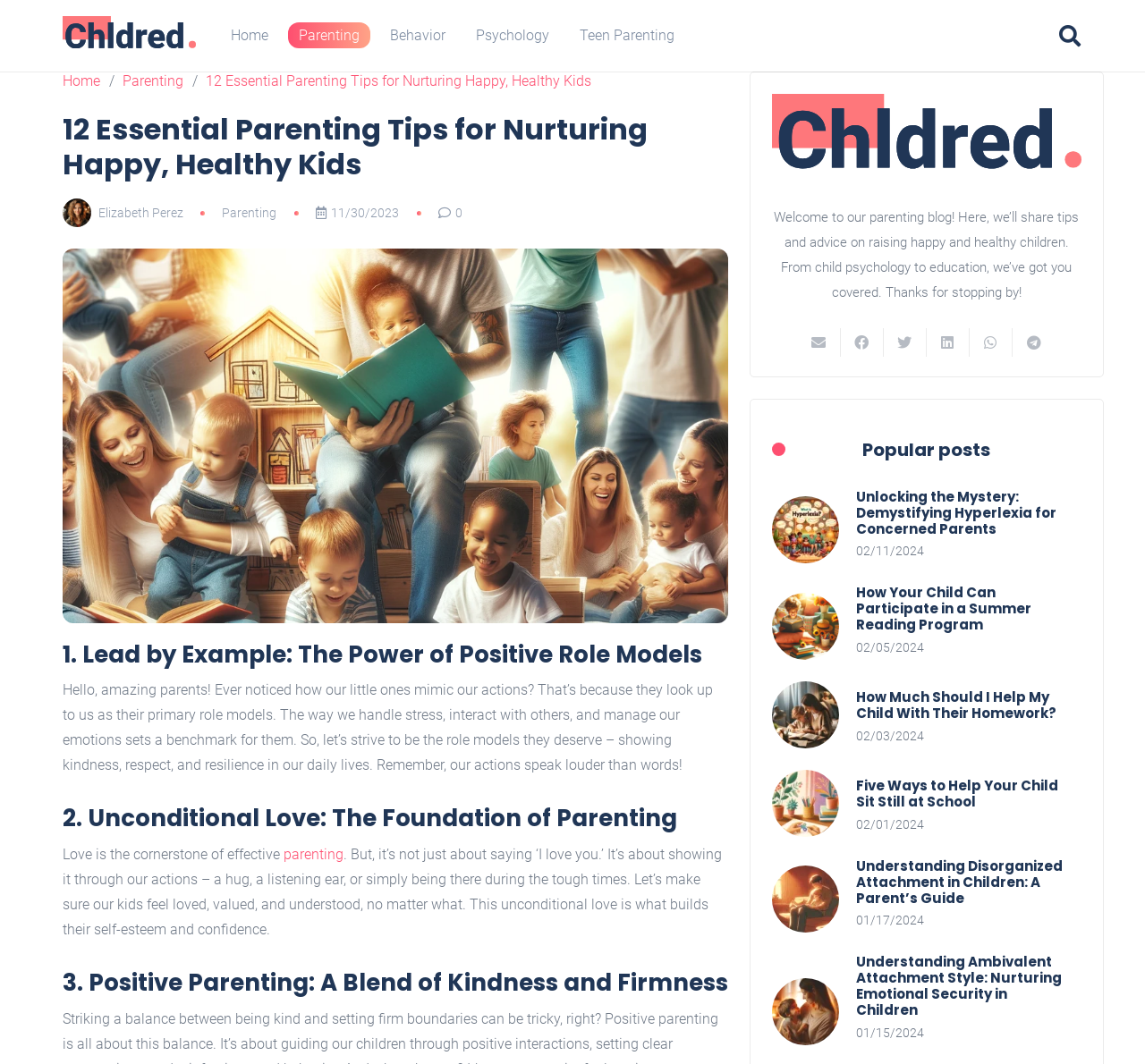What is the purpose of the search bar at the top right of the webpage?
Look at the image and respond with a one-word or short-phrase answer.

To search the website